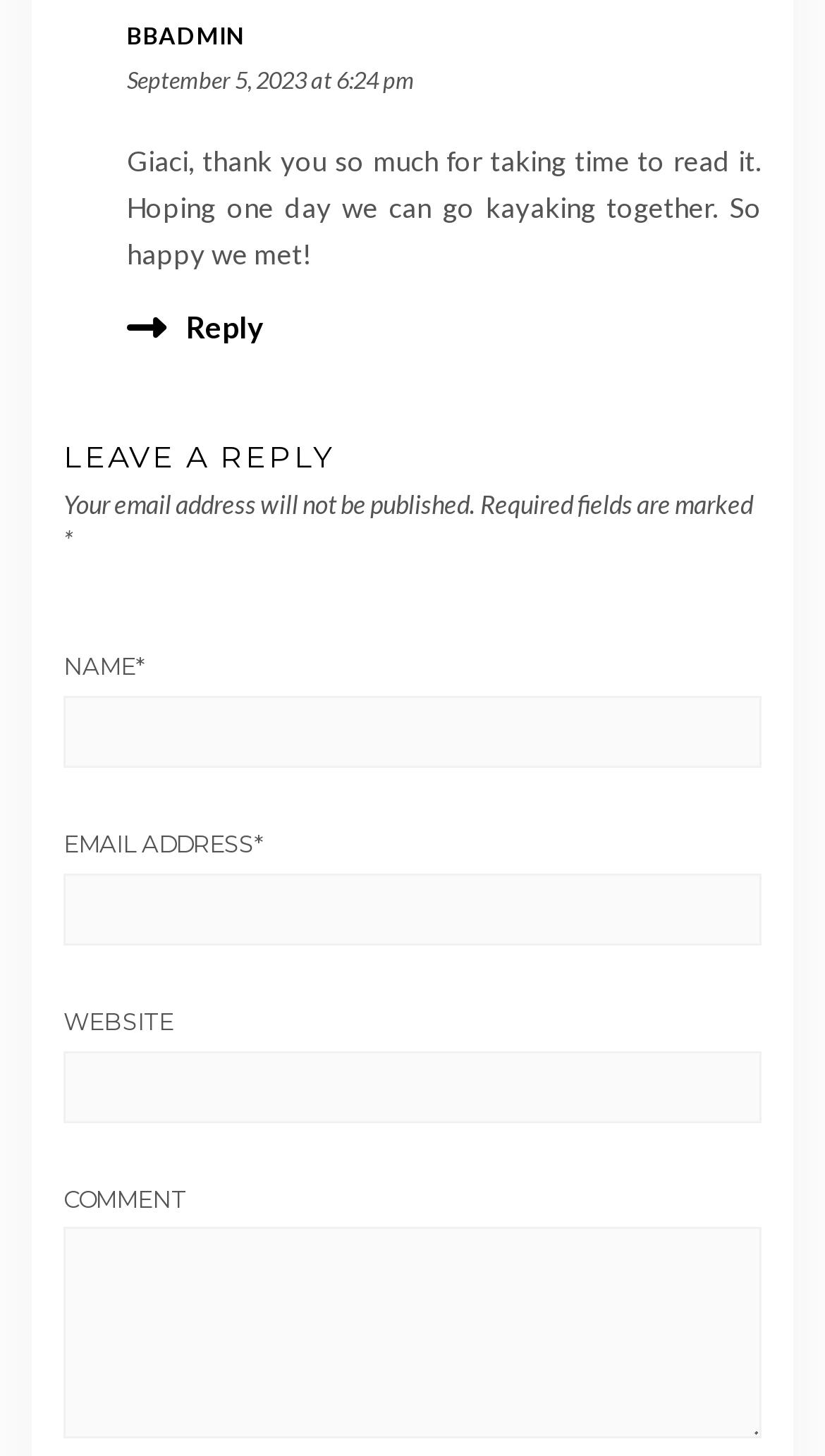Is the email address field required in the comment form?
Provide an in-depth and detailed explanation in response to the question.

The email address field is not required in the comment form, which can be inferred from the textbox element with the attribute 'required: False'.